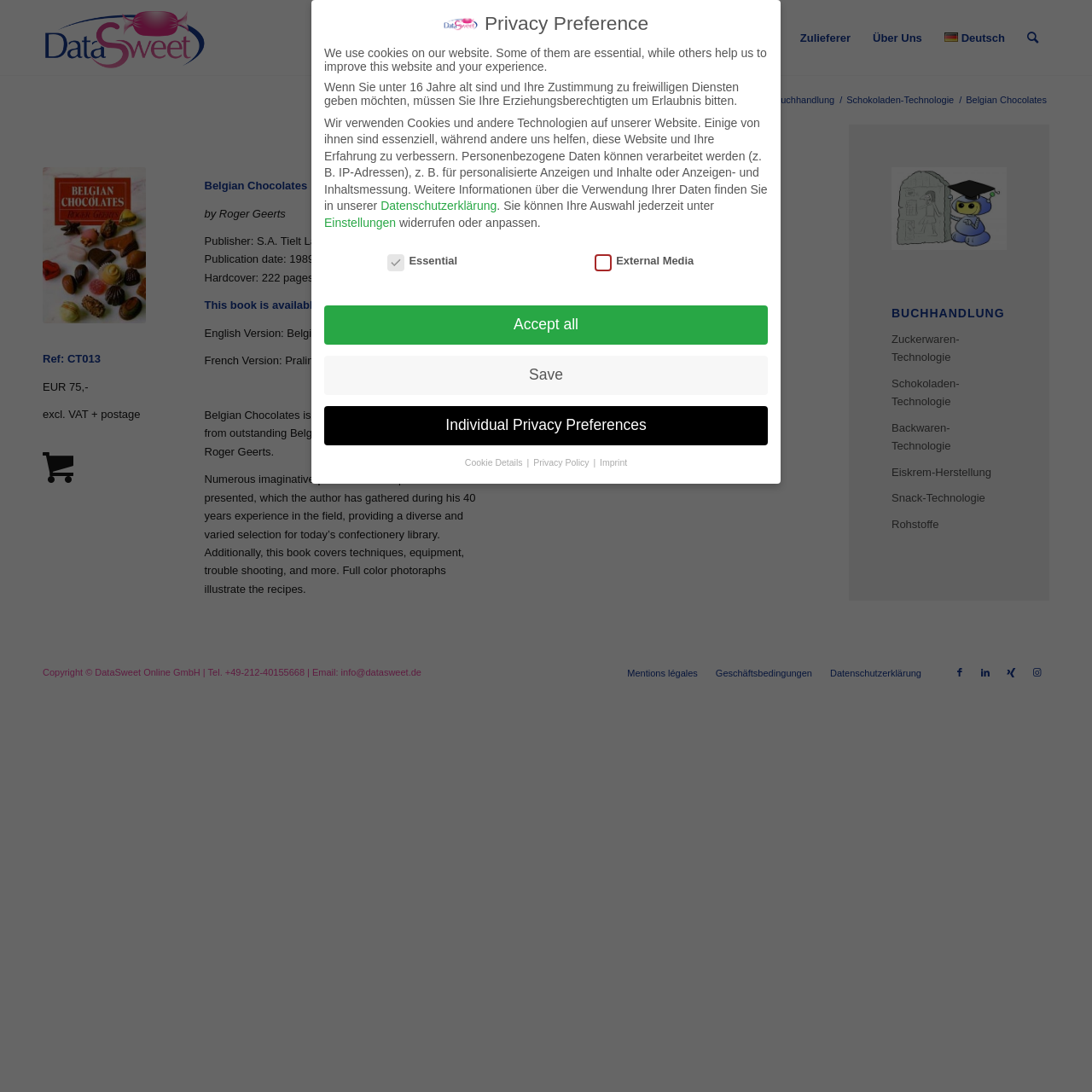Utilize the details in the image to thoroughly answer the following question: What is the price of the book?

The price of the book can be found in the main content section of the webpage, where it is mentioned as 'EUR 75,- excl. VAT + postage'.